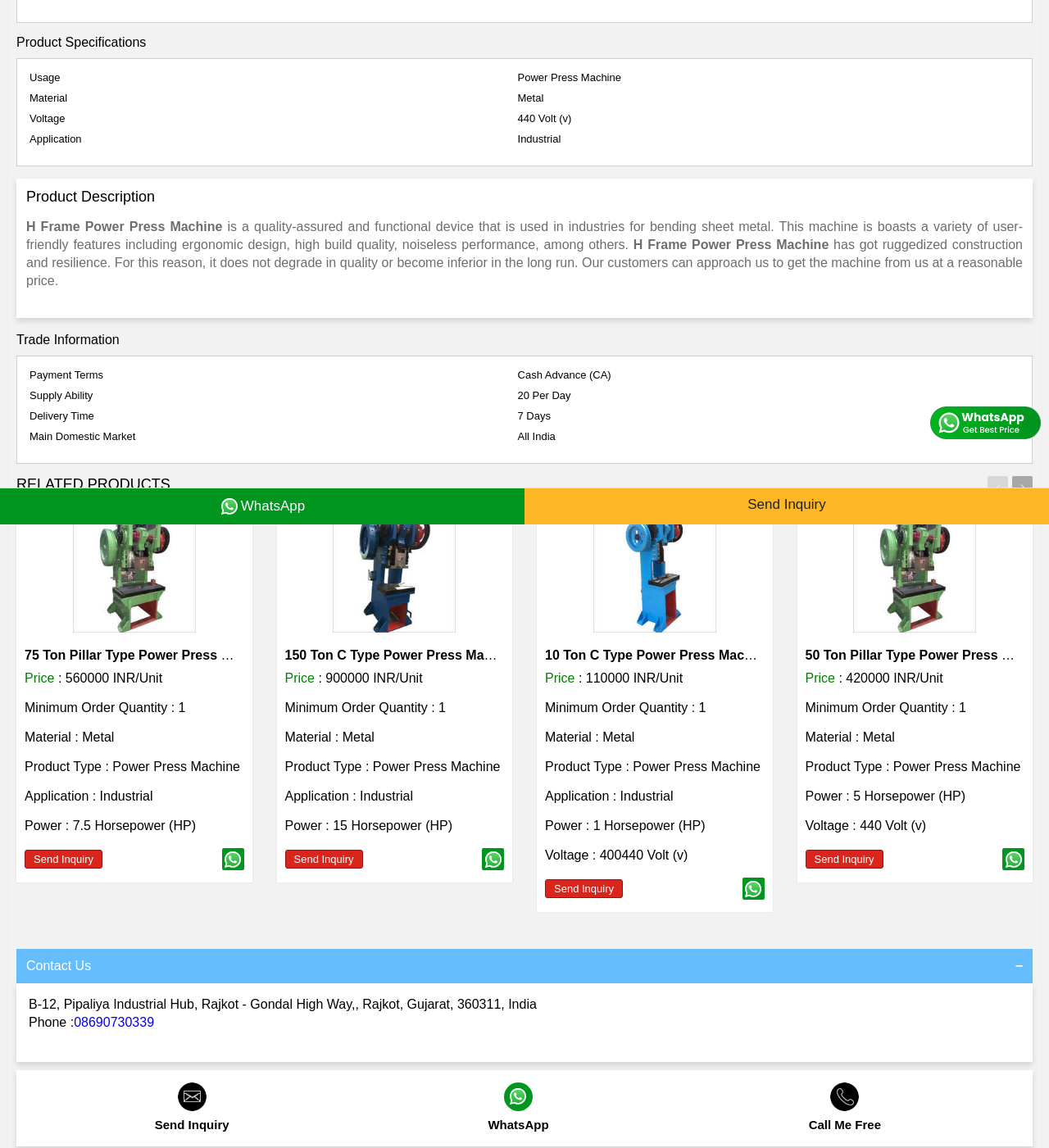Give the bounding box coordinates for the element described as: "parent_node: Send Inquiry".

[0.707, 0.764, 0.729, 0.784]